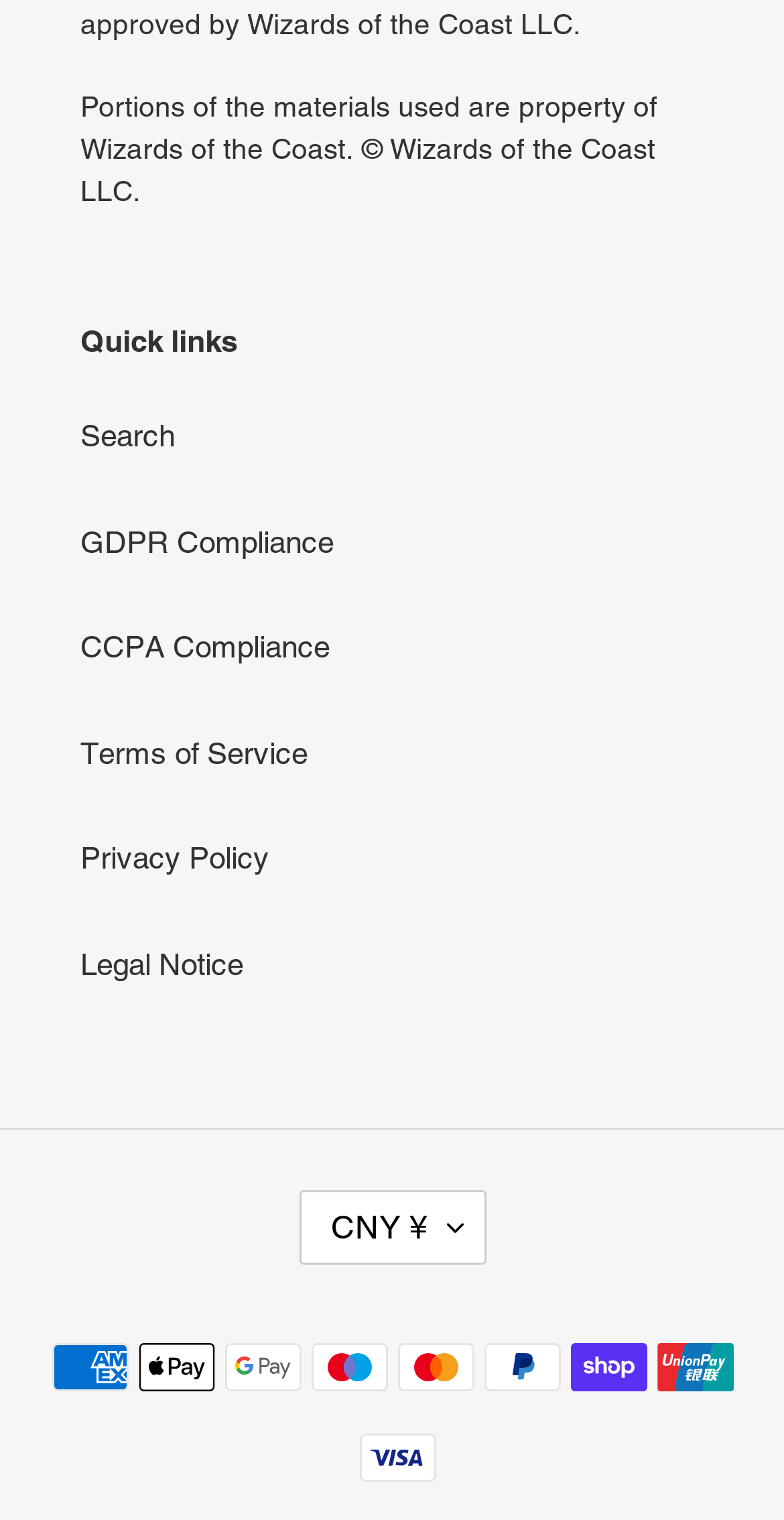Determine the bounding box coordinates of the UI element described by: "Search".

[0.103, 0.275, 0.223, 0.298]